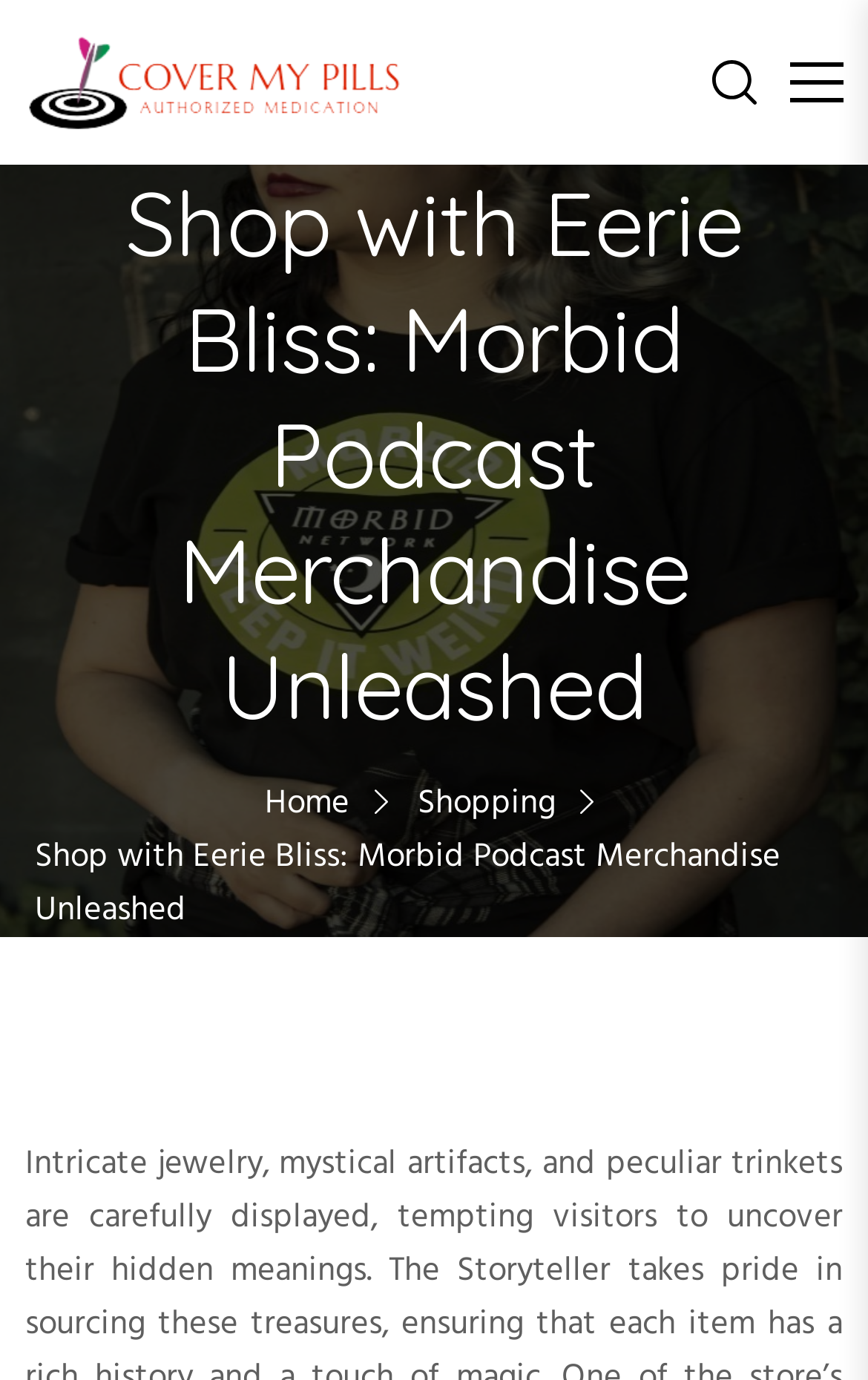What is the category of the products?
Provide a detailed answer to the question, using the image to inform your response.

The category of the products can be inferred from the heading 'Shop with Eerie Bliss: Morbid Podcast Merchandise Unleashed' which suggests that the products are related to morbid merchandise.